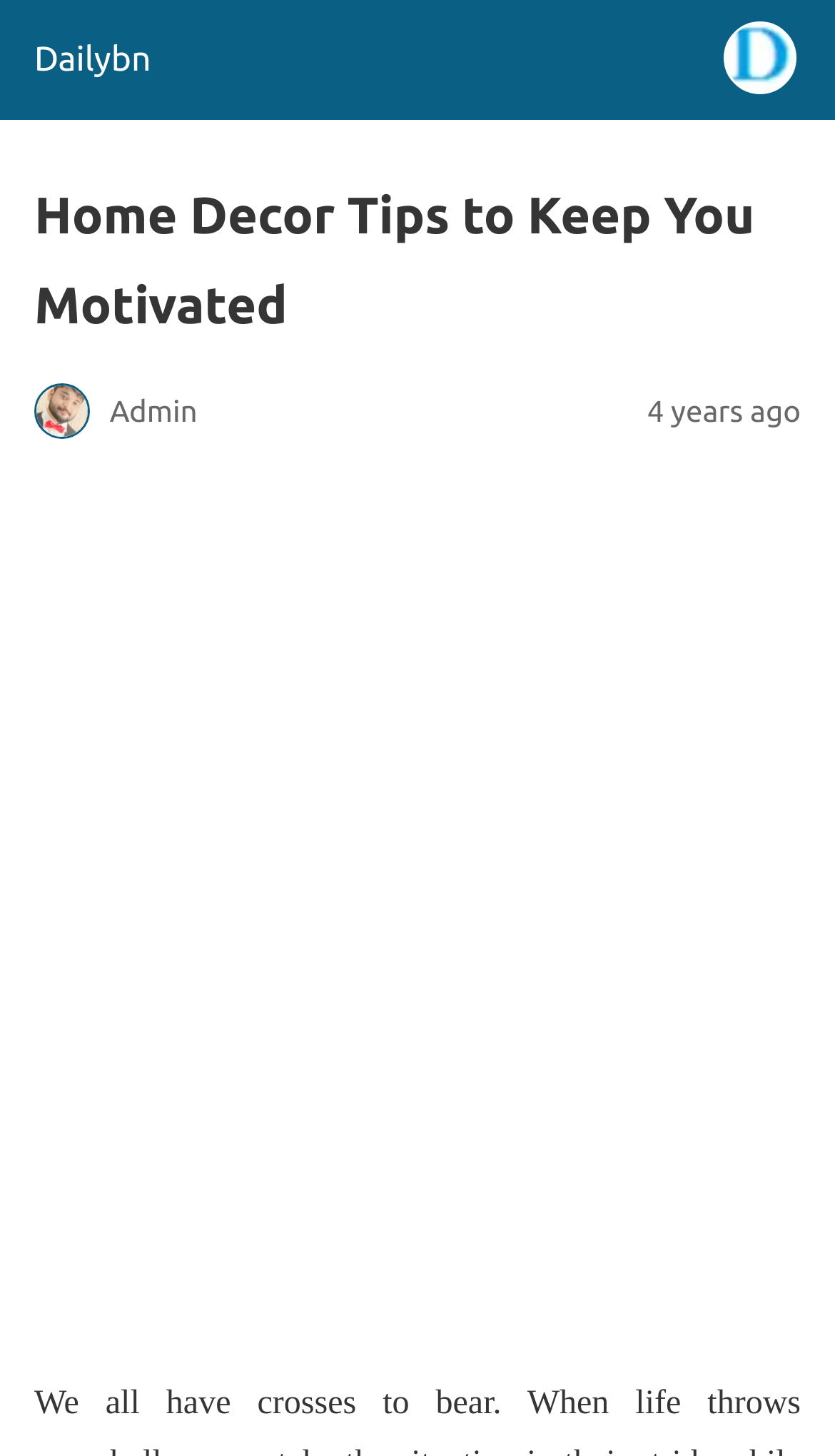Describe all the key features and sections of the webpage thoroughly.

The webpage is about home decor tips, with a focus on motivation. At the top left corner, there is a site icon link with the text "Site icon Dailybn", accompanied by a small image of the site icon. Next to it, there is a header section that spans almost the entire width of the page, containing a heading that reads "Home Decor Tips to Keep You Motivated". Below the heading, there is a small image of an admin, and a timestamp that indicates the content was posted "4 years ago".

Below the header section, there is a large figure that occupies the entire width of the page, taking up most of the screen real estate.